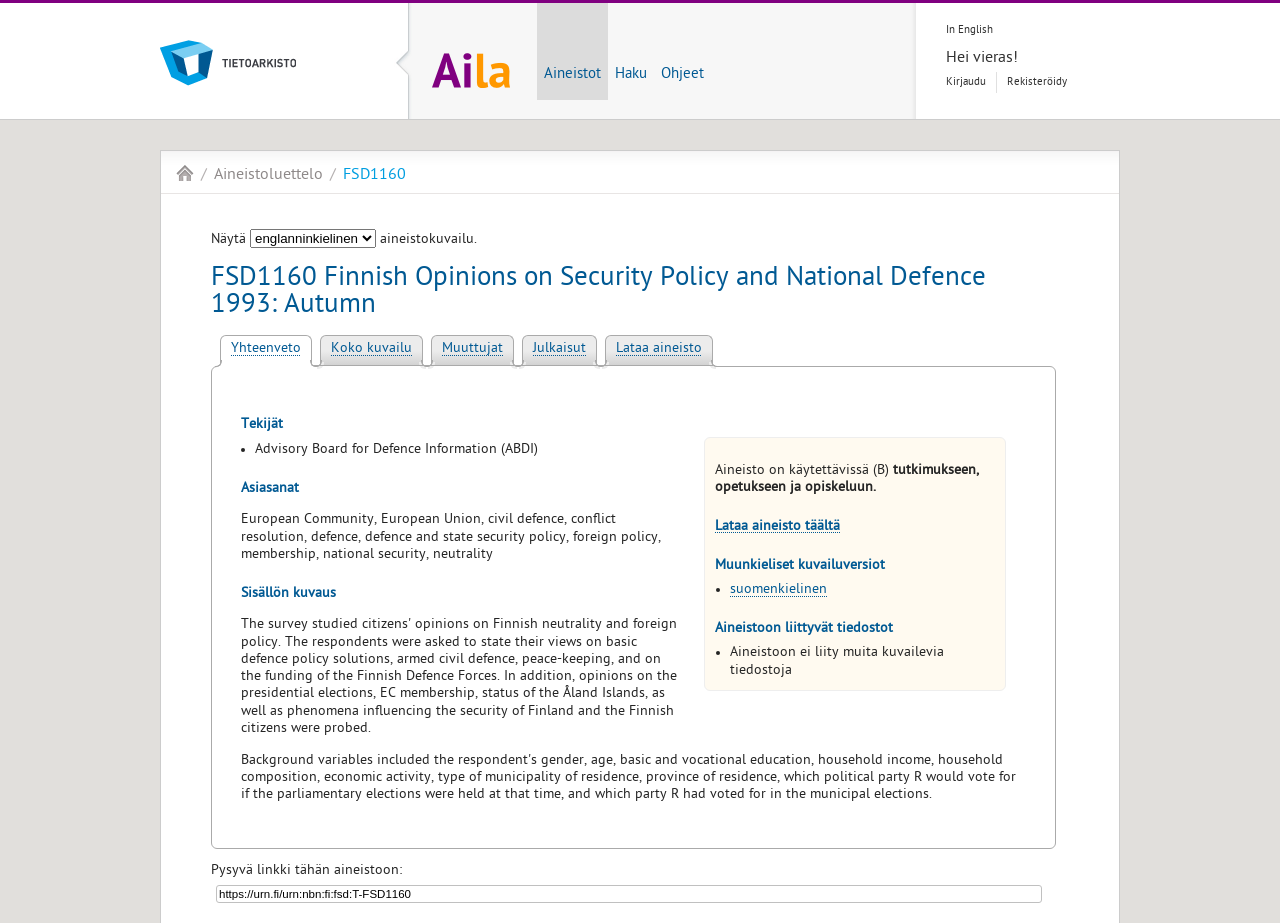What is the purpose of the archive?
Carefully analyze the image and provide a thorough answer to the question.

The purpose of the archive can be inferred from the static text at the bottom of the webpage, which states that the dataset is available for 'tutkimukseen, opetukseen ja opiskeluun', which translates to 'research, teaching, and studying'.